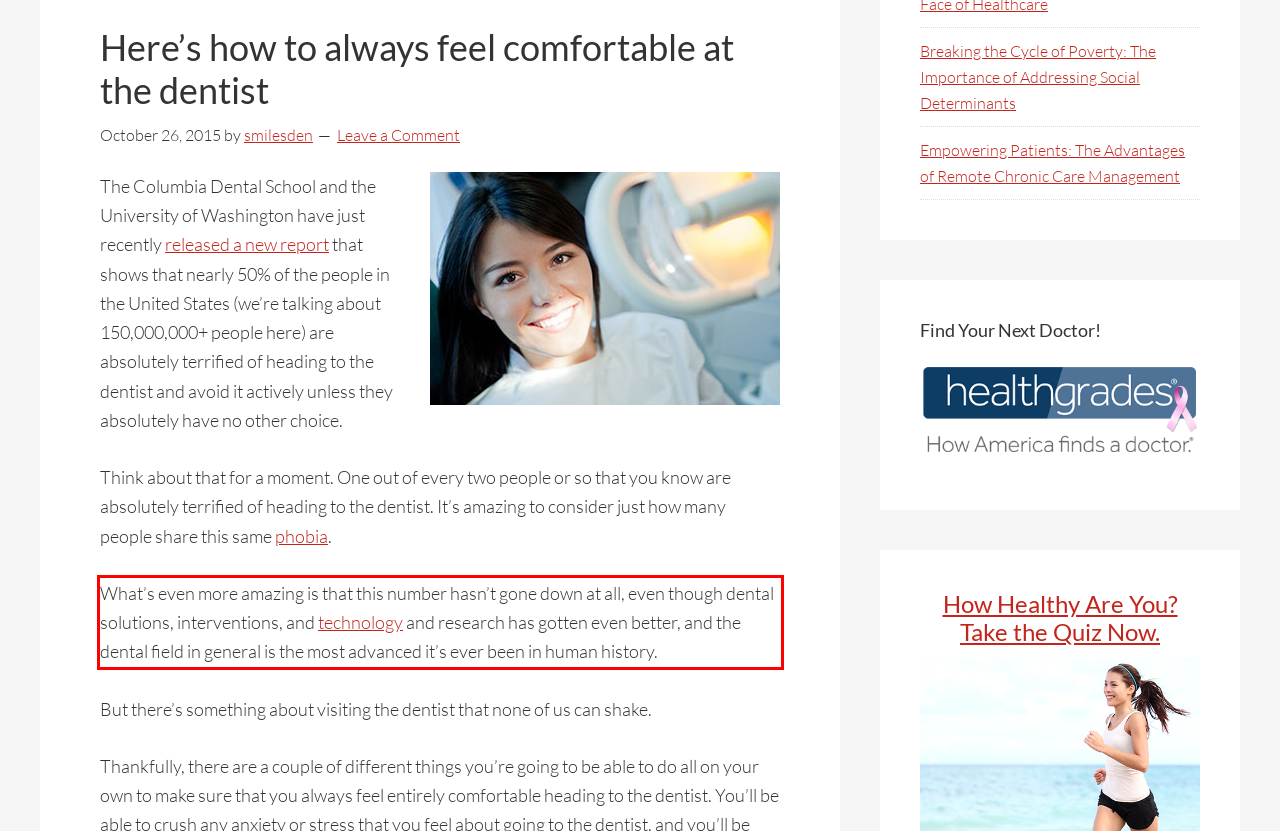Within the screenshot of a webpage, identify the red bounding box and perform OCR to capture the text content it contains.

What’s even more amazing is that this number hasn’t gone down at all, even though dental solutions, interventions, and technology and research has gotten even better, and the dental field in general is the most advanced it’s ever been in human history.